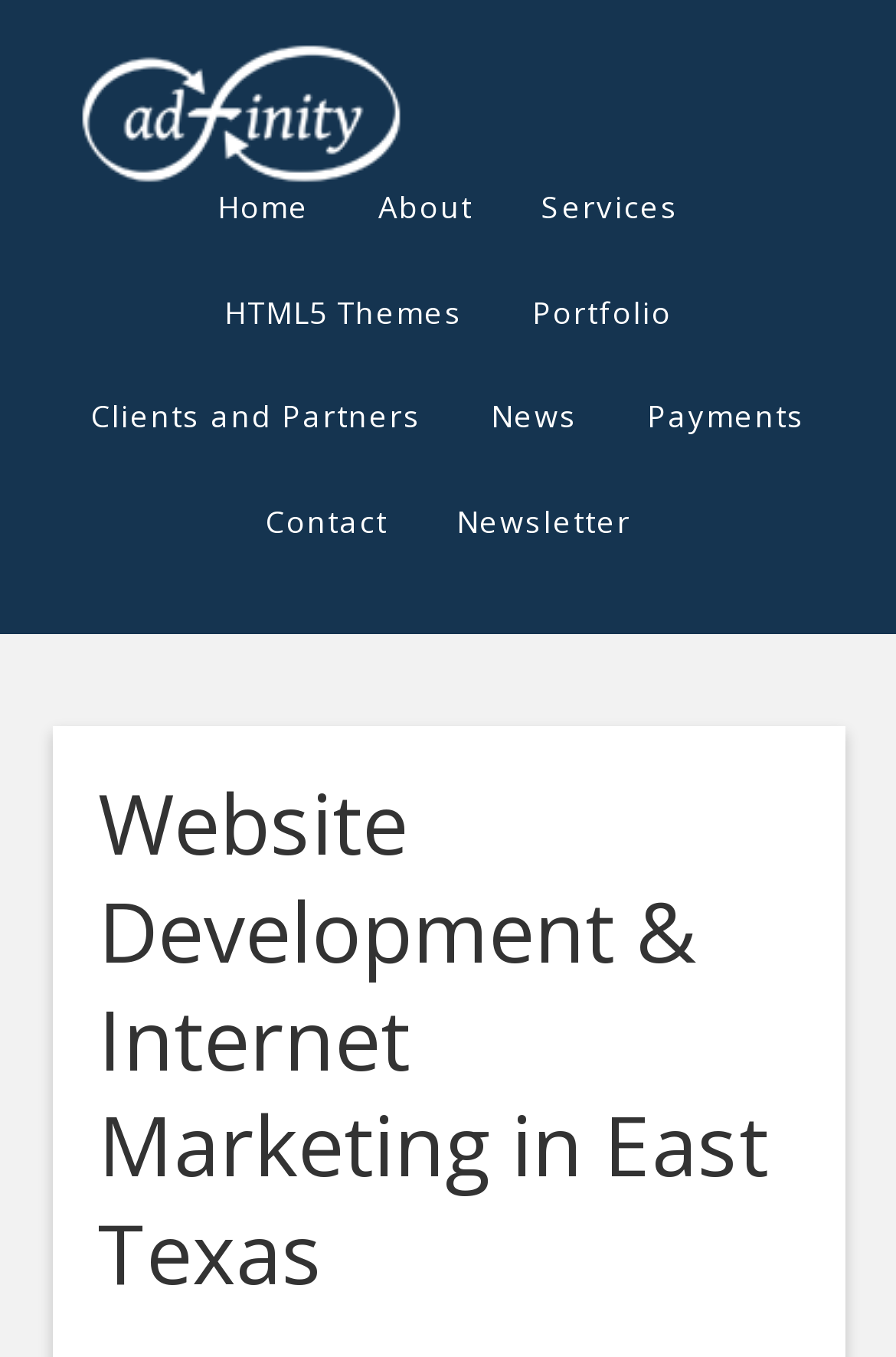Given the description HTML5 Themes, predict the bounding box coordinates of the UI element. Ensure the coordinates are in the format (top-left x, top-left y, bottom-right x, bottom-right y) and all values are between 0 and 1.

[0.217, 0.192, 0.55, 0.269]